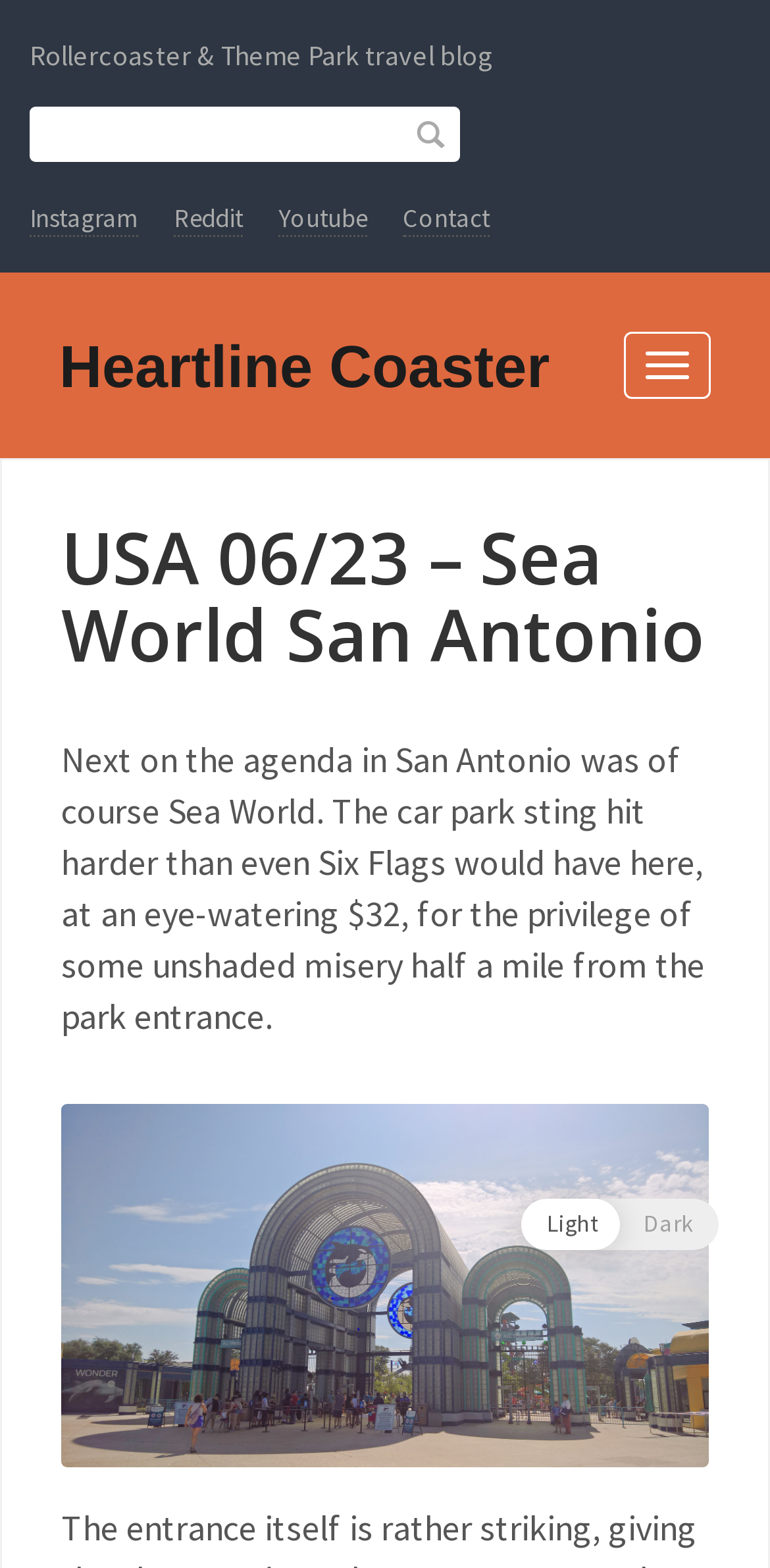What is the location of the park mentioned?
Based on the screenshot, provide a one-word or short-phrase response.

San Antonio